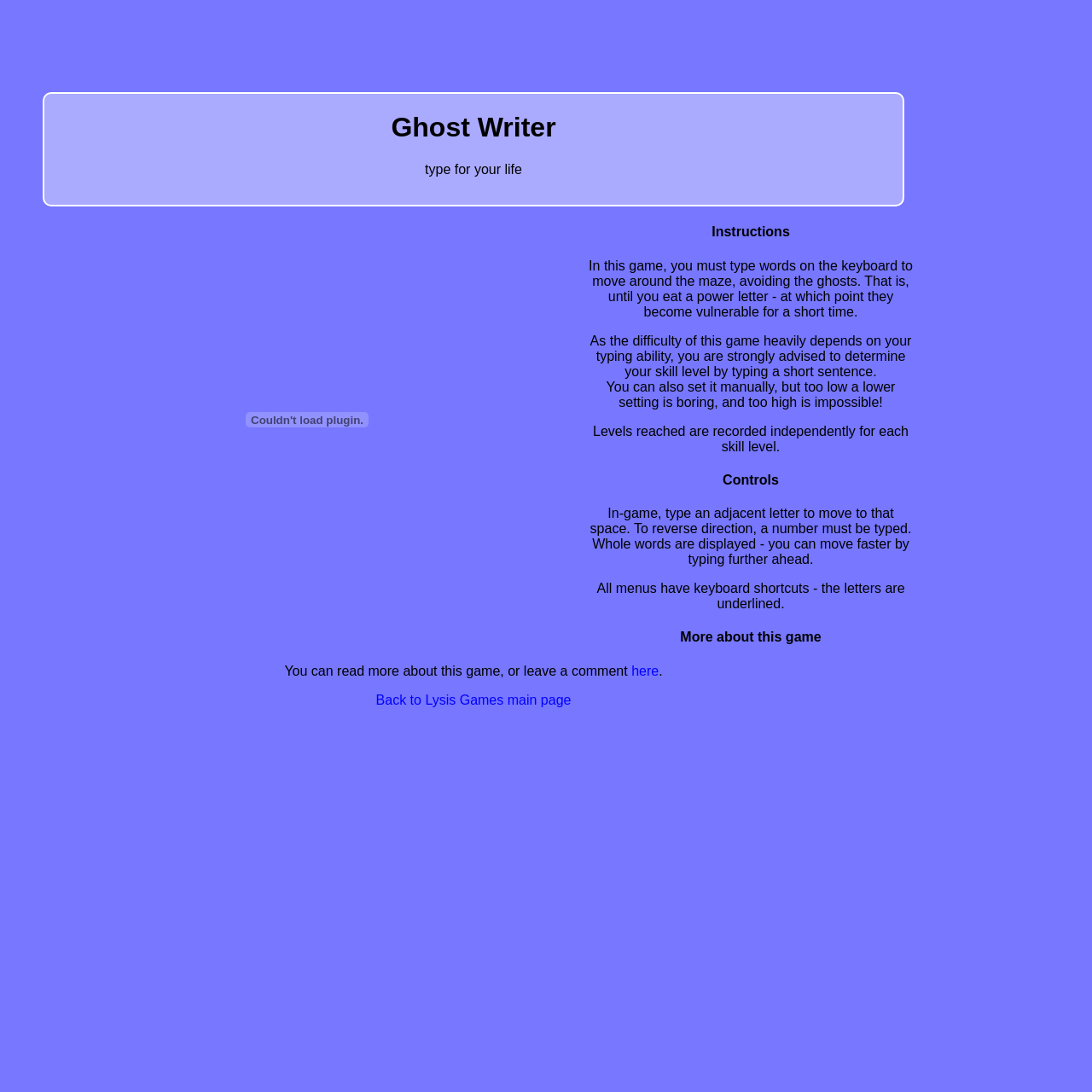How do you change direction in the game?
Provide a concise answer using a single word or phrase based on the image.

Type a number